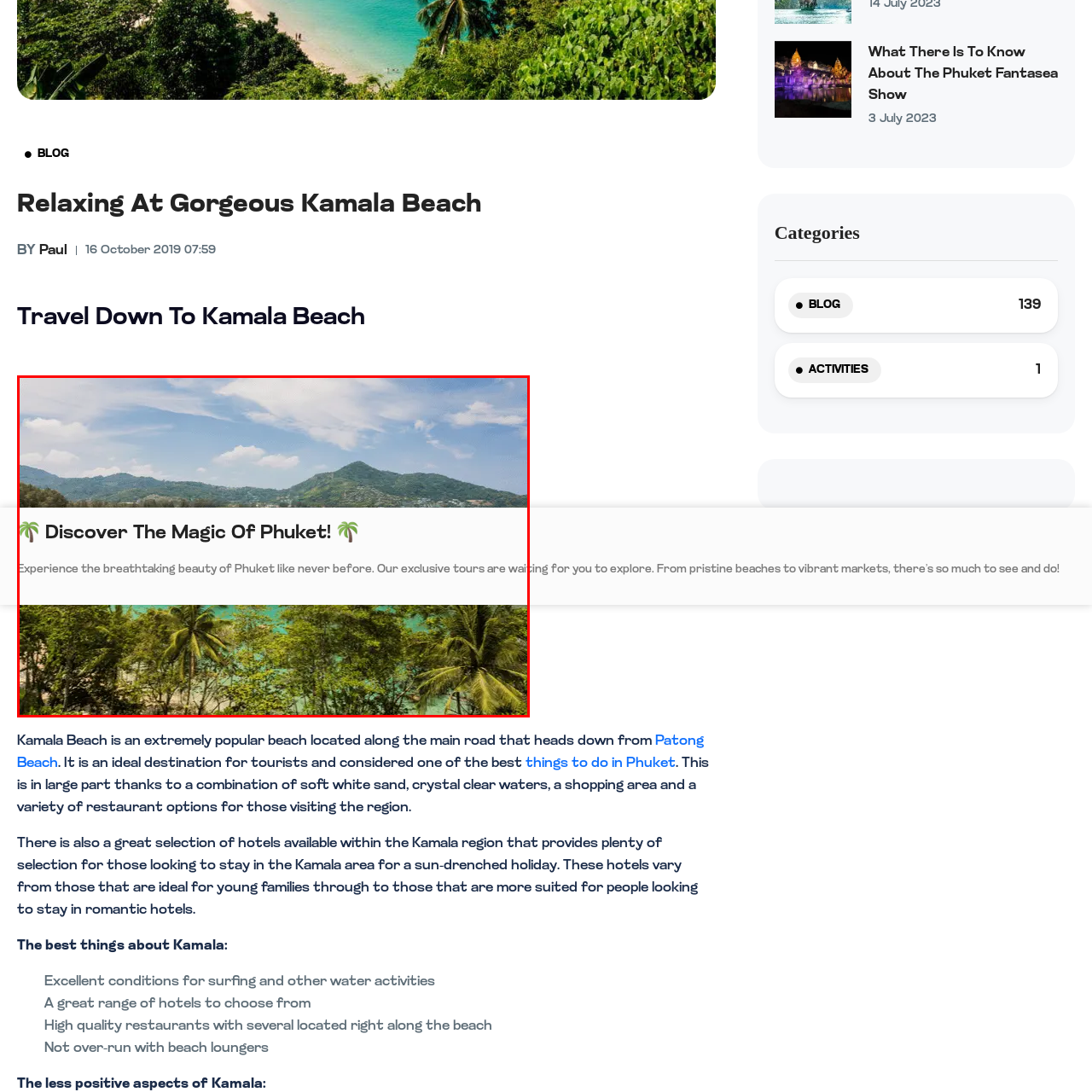Refer to the section enclosed in the red box, What type of trees are in the foreground? Please answer briefly with a single word or phrase.

Palm trees